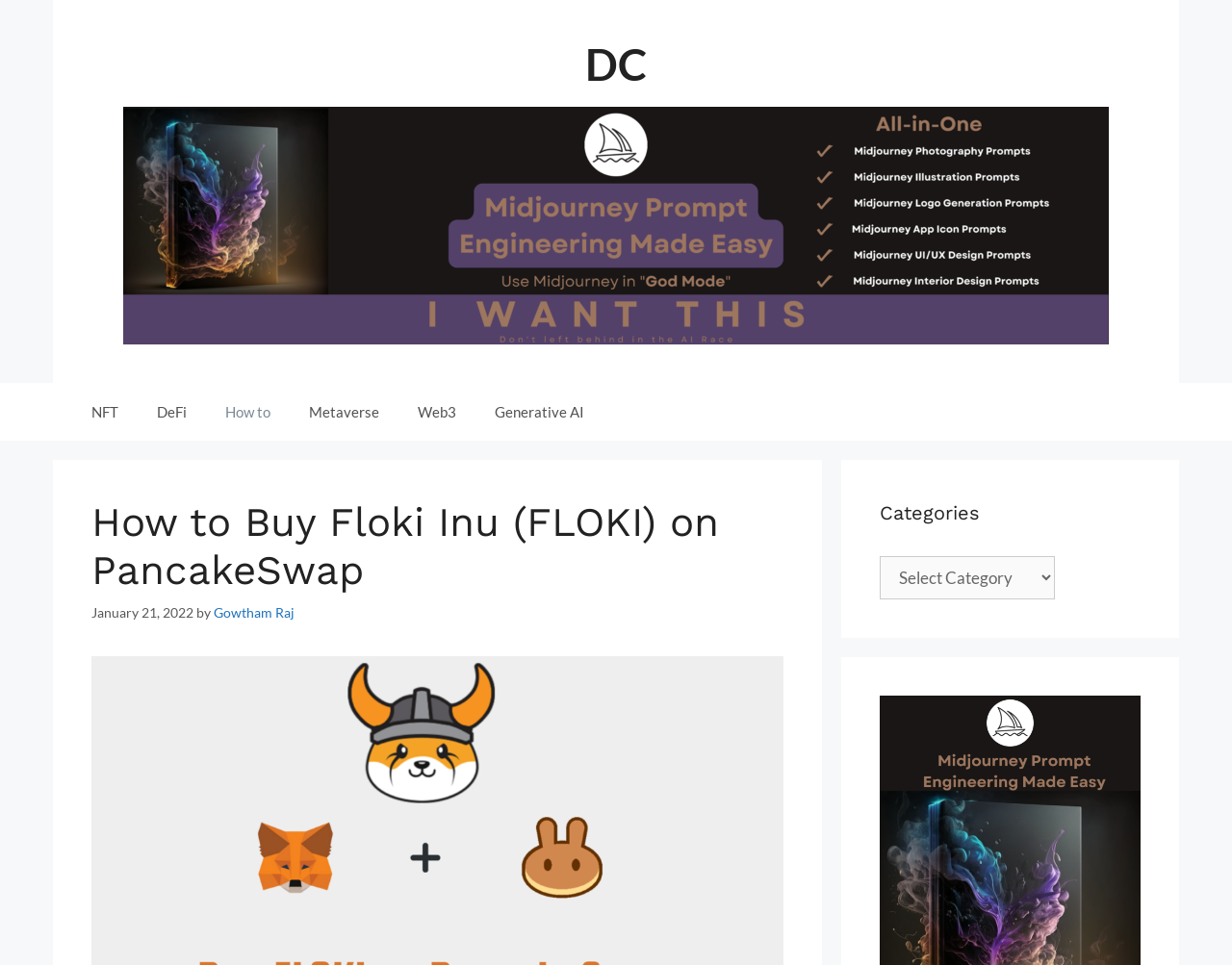Please identify the bounding box coordinates of the element's region that needs to be clicked to fulfill the following instruction: "navigate to NFT". The bounding box coordinates should consist of four float numbers between 0 and 1, i.e., [left, top, right, bottom].

[0.059, 0.397, 0.112, 0.457]